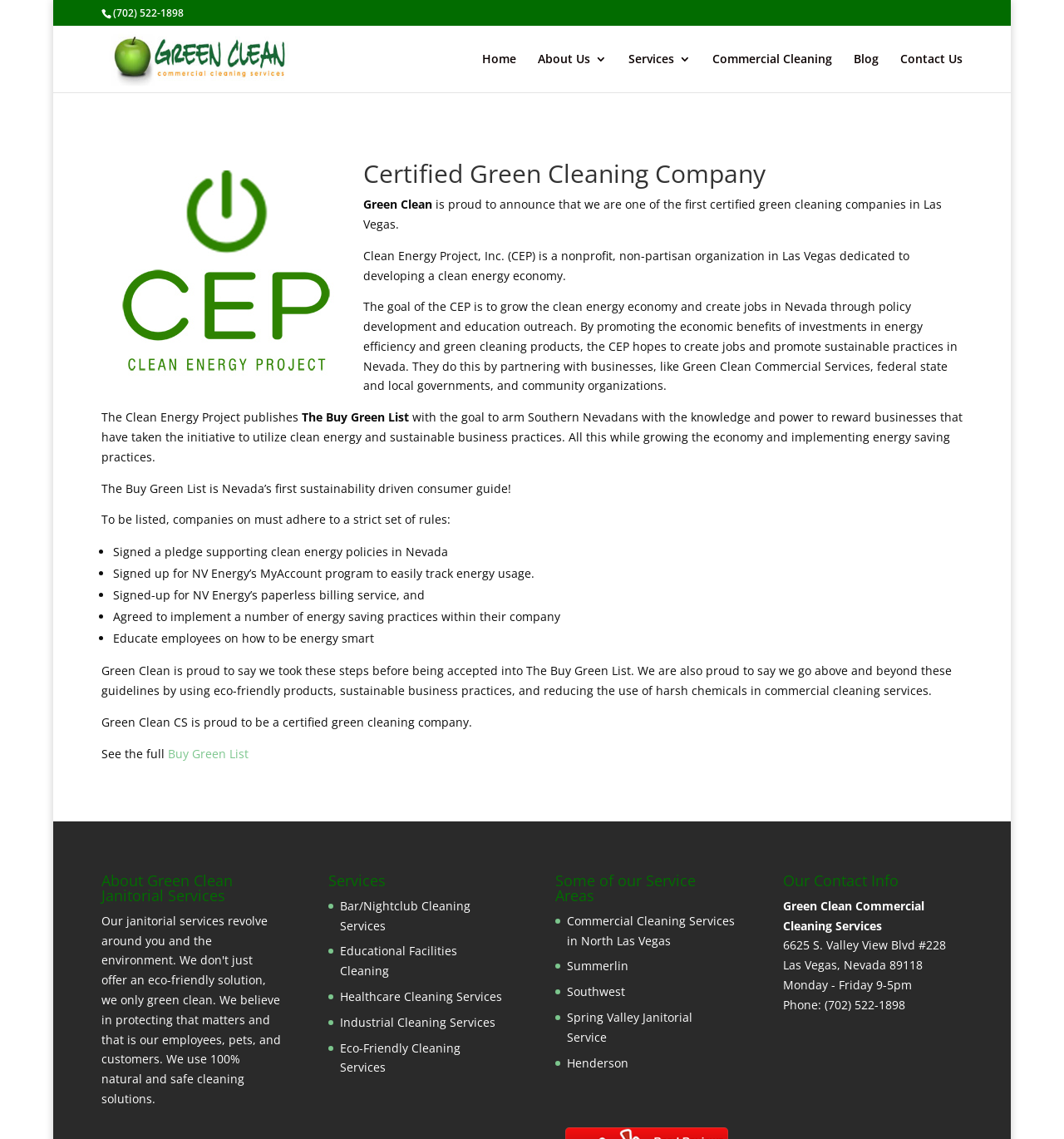Please identify the bounding box coordinates of the element that needs to be clicked to execute the following command: "Go to the Home page". Provide the bounding box using four float numbers between 0 and 1, formatted as [left, top, right, bottom].

[0.453, 0.047, 0.485, 0.081]